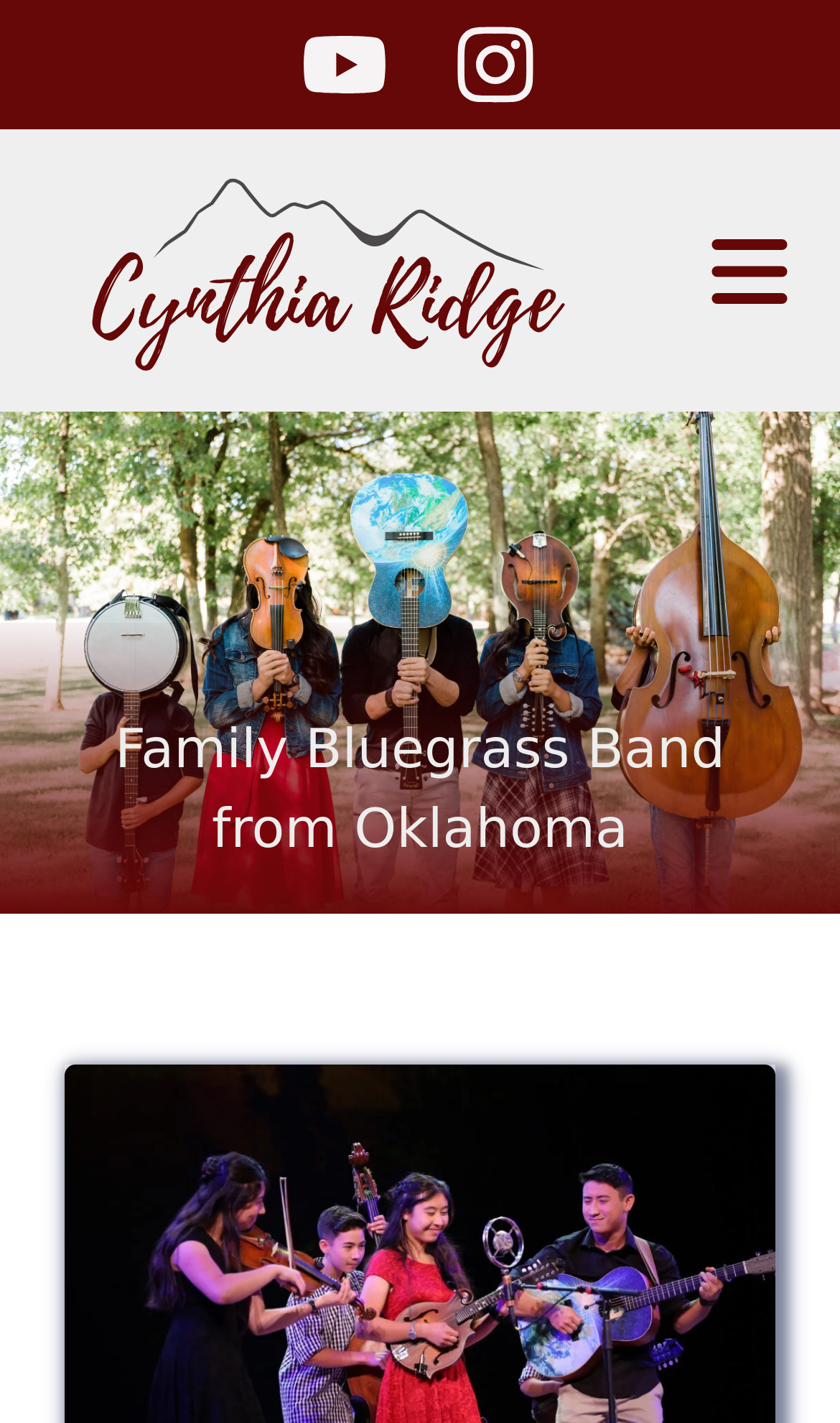Provide a short answer to the following question with just one word or phrase: What is the location of the band?

Oklahoma